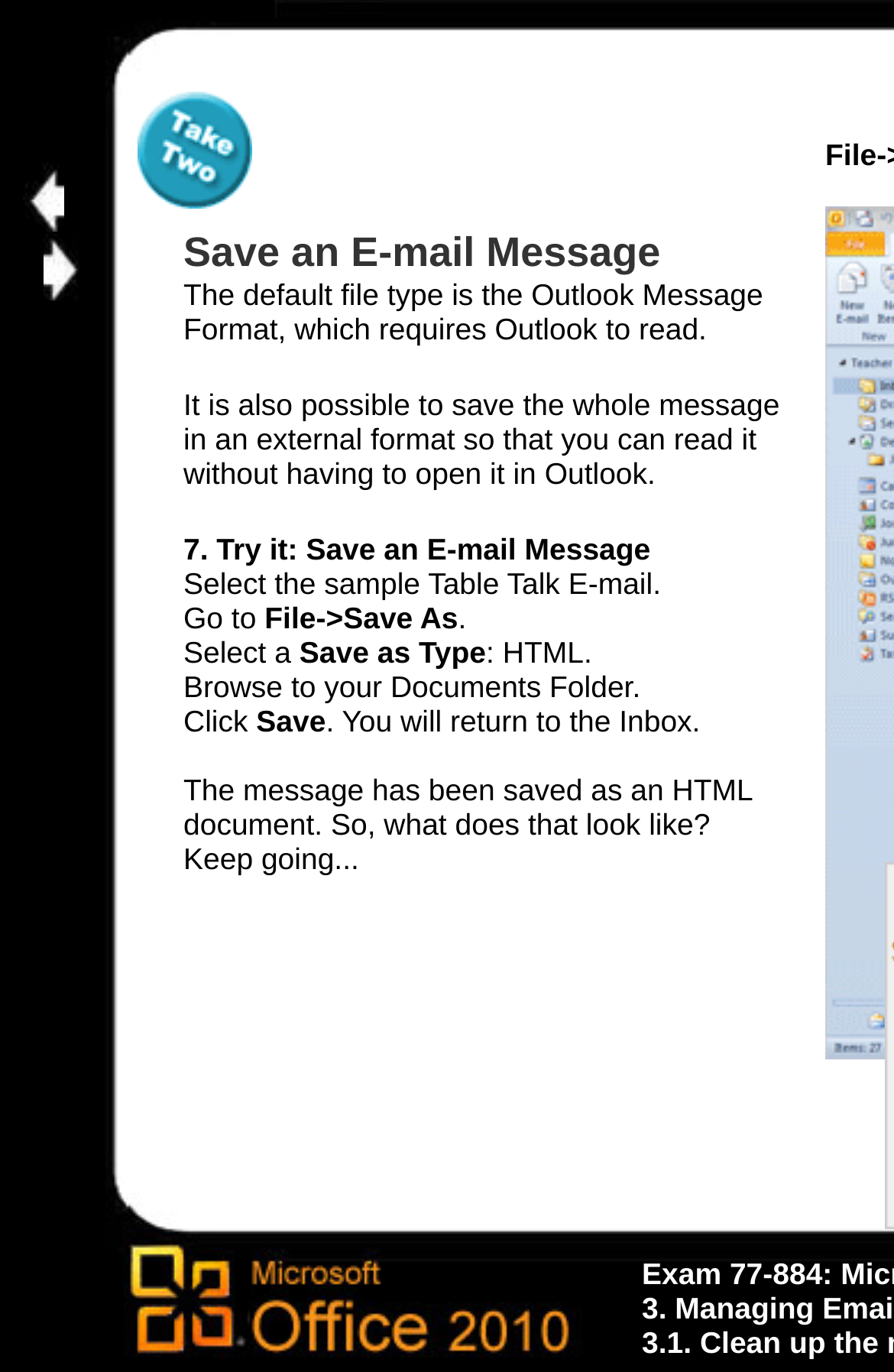Provide a thorough summary of the webpage.

The webpage is titled "Comma Training Page 107". At the top-left corner, there is a table cell containing a heading that reads "Save an E-mail Message". Below the heading, there is an image. To the right of the image, there is a static text element containing a single whitespace character.

On the same level as the table cell containing the heading, there is another table cell that spans almost the entire width of the page. This cell contains three links: "Click here to close this window and return to the Course Home Page", "Previous Page", and "Next Page" (although the "Next Page" link is not explicitly mentioned, its presence can be inferred from the "Previous Page" link). The first link has an associated image to its left, while the "Previous Page" link has two images to its left. The links and images are positioned near the top of the page, with the "Click here to close this window and return to the Course Home Page" link at the top-left corner and the "Previous Page" link to its right.